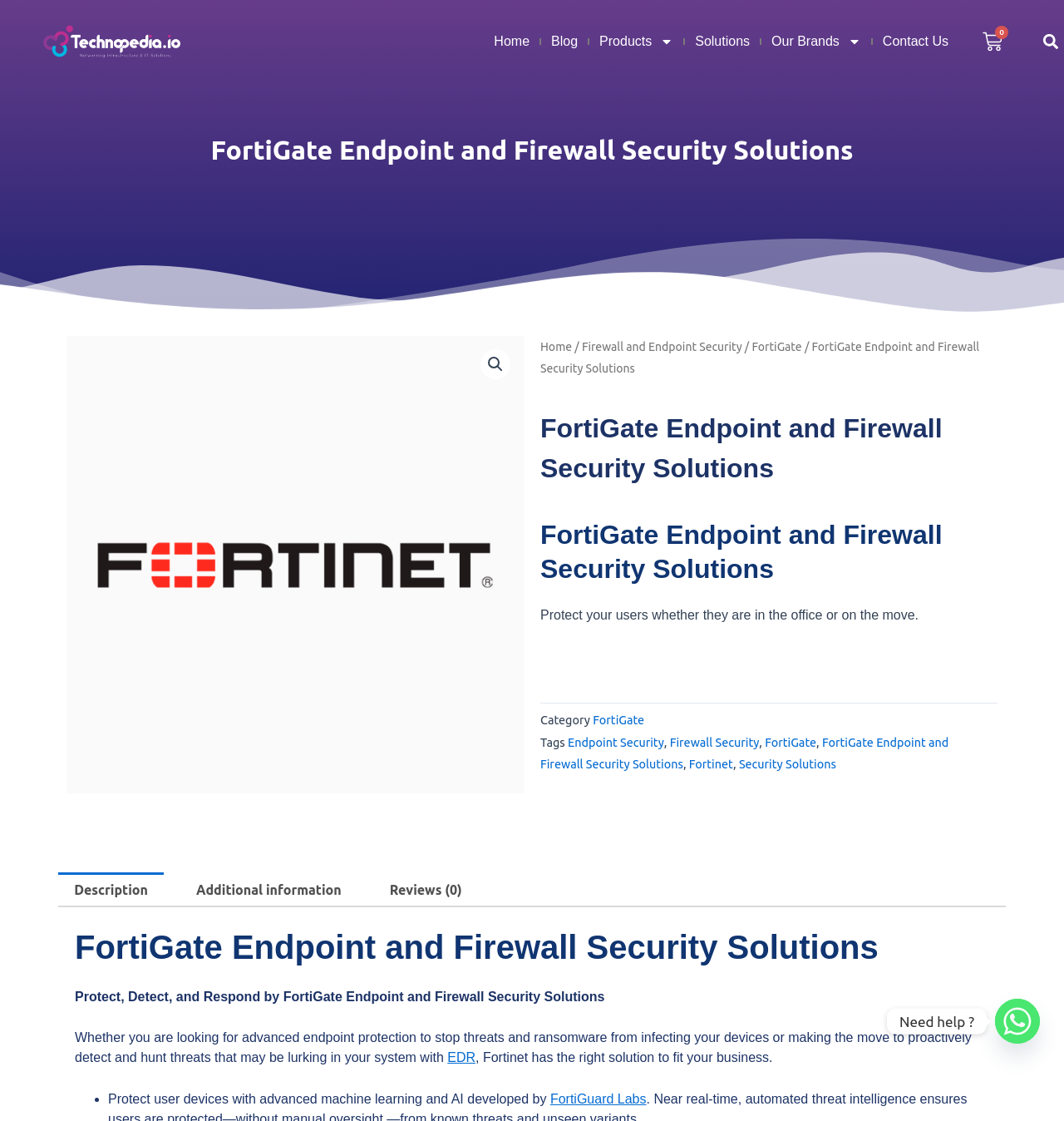Identify the bounding box coordinates of the section that should be clicked to achieve the task described: "Search for something".

[0.974, 0.025, 1.0, 0.049]